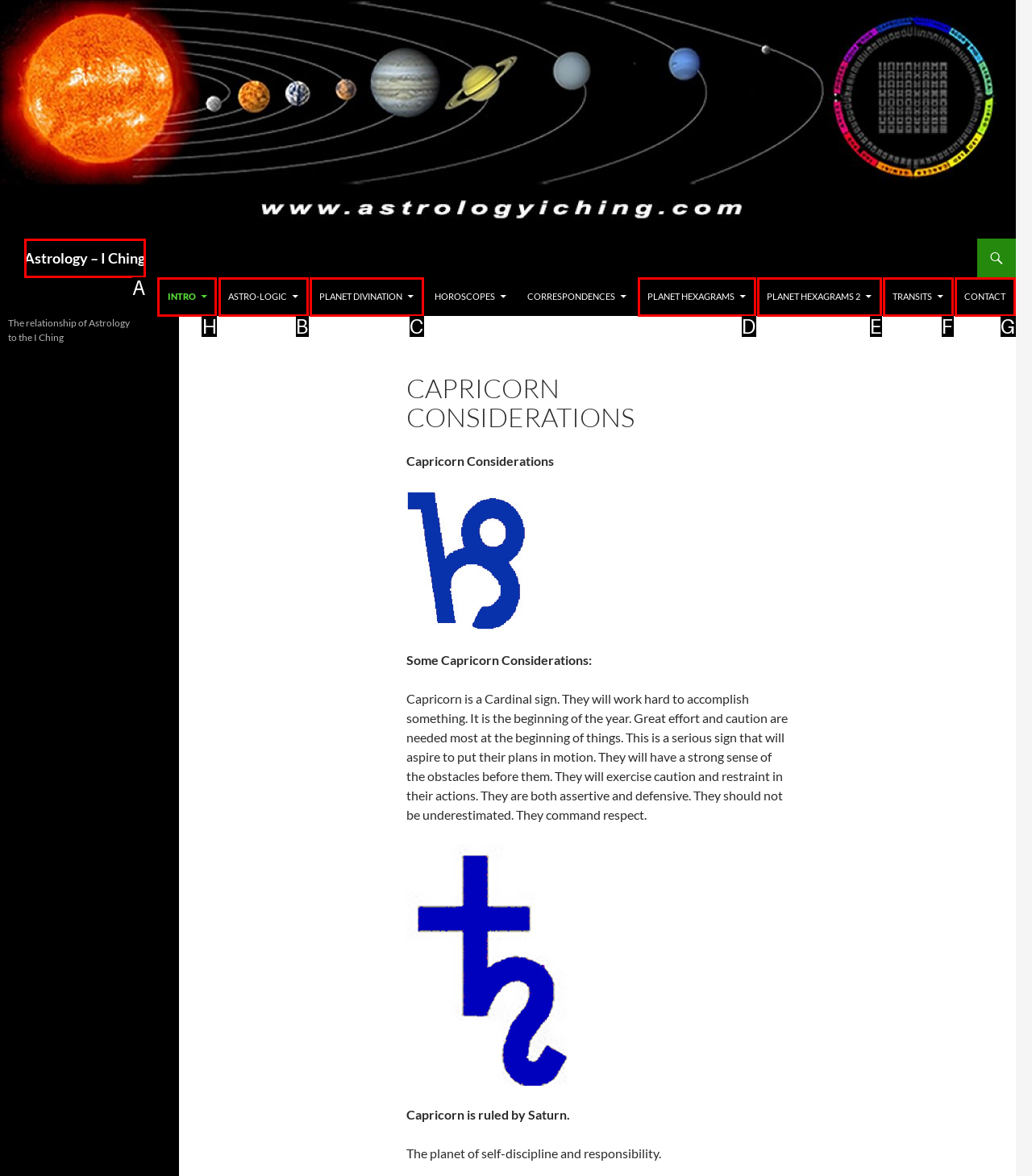Select the appropriate letter to fulfill the given instruction: Go to the 'INTRO' page
Provide the letter of the correct option directly.

H